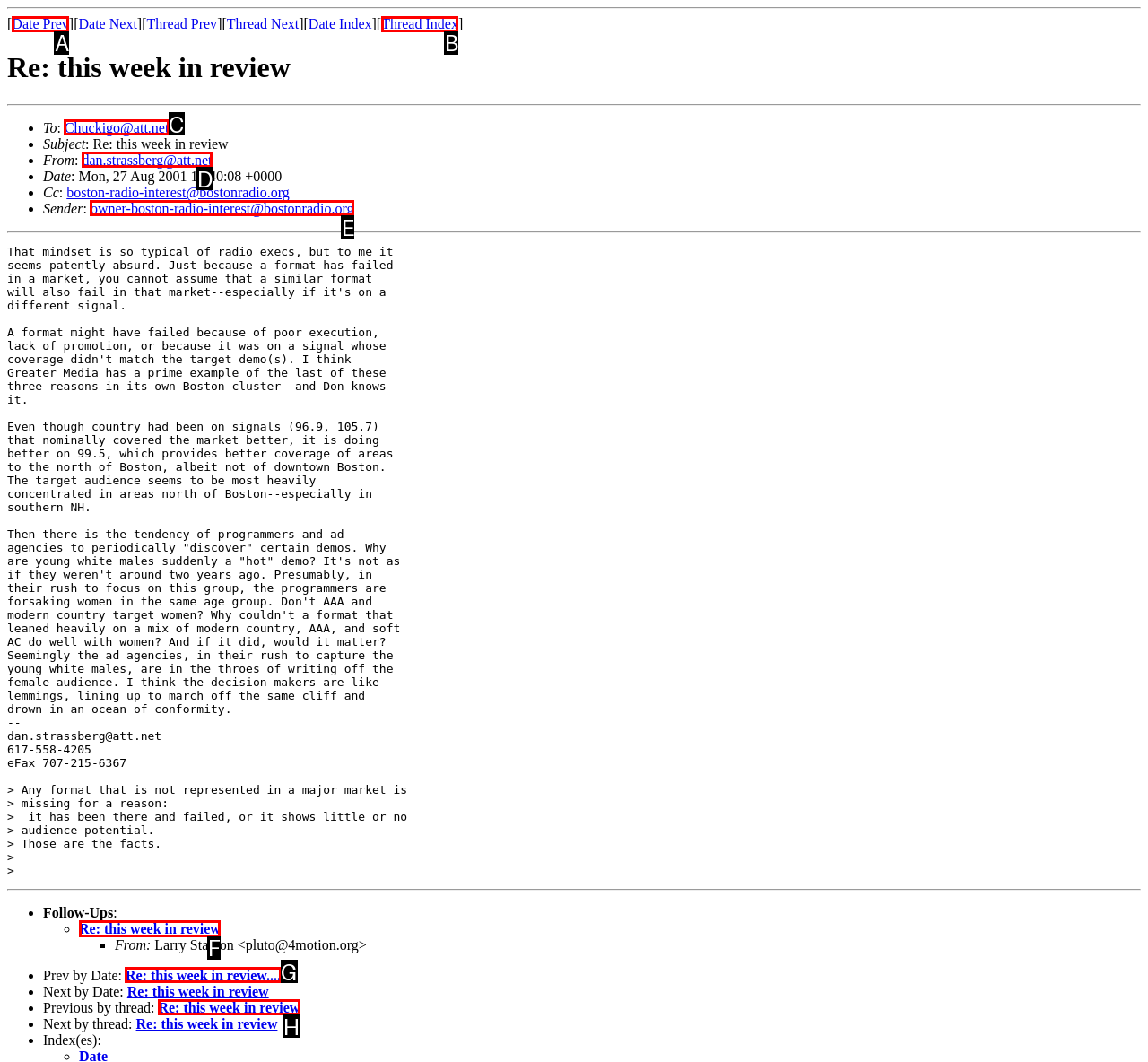Tell me which element should be clicked to achieve the following objective: Follow up the conversation
Reply with the letter of the correct option from the displayed choices.

F